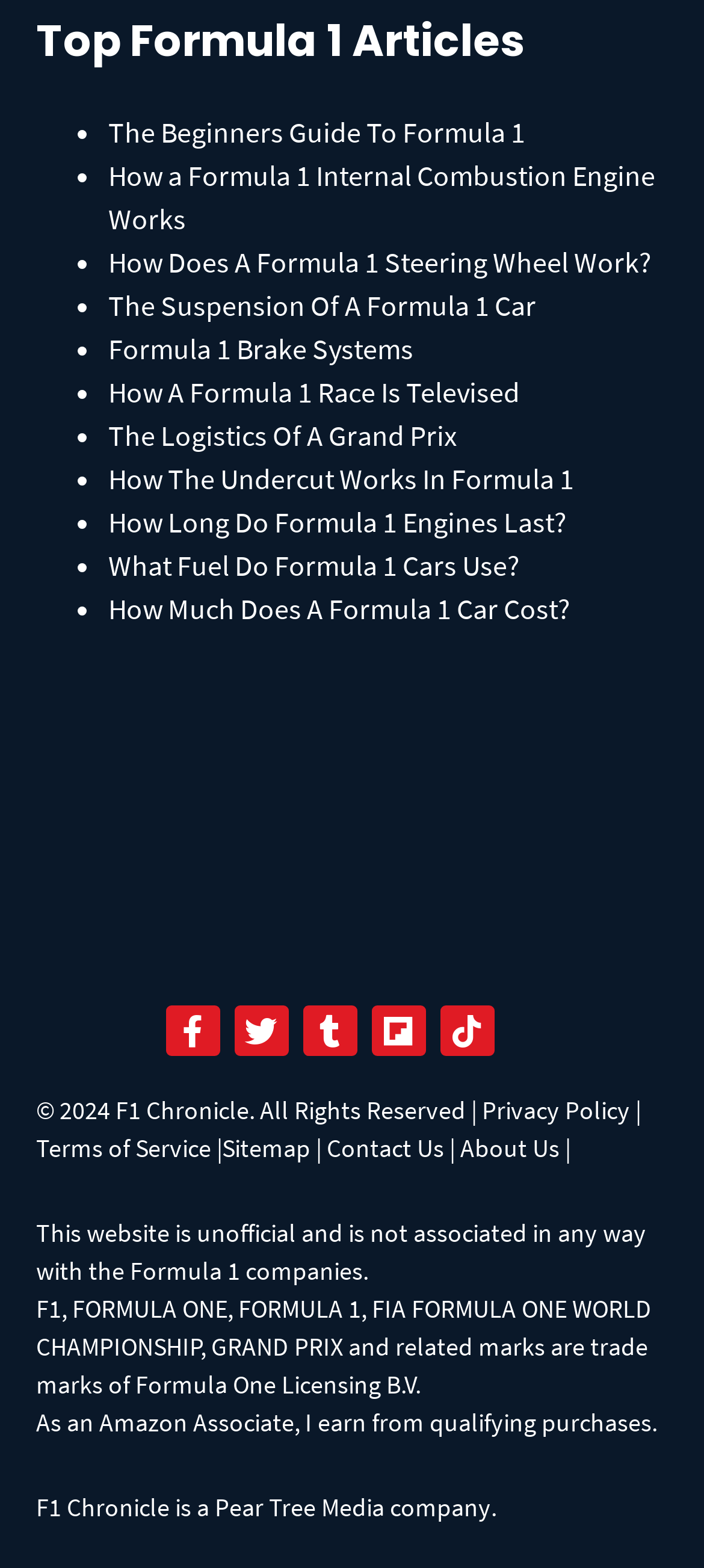Use a single word or phrase to answer the question: 
What is the copyright information at the bottom of the webpage?

2024 F1 Chronicle. All Rights Reserved